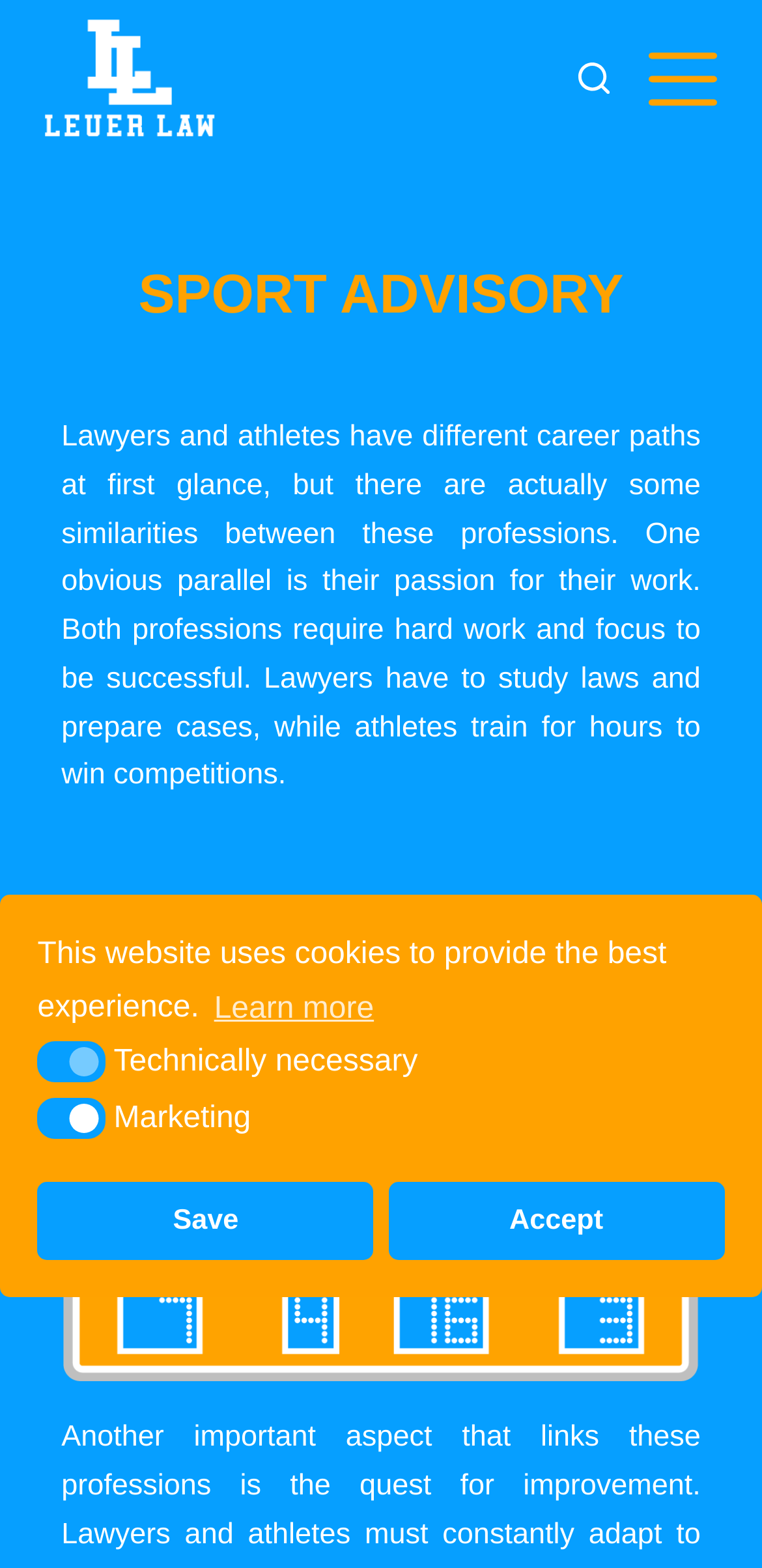How many buttons are there in the off-canvas section?
Could you please answer the question thoroughly and with as much detail as possible?

The off-canvas section has two buttons, one with the text 'Learn more' and another with the text 'Save'. This can be inferred from the bounding box coordinates and the text descriptions of the elements.